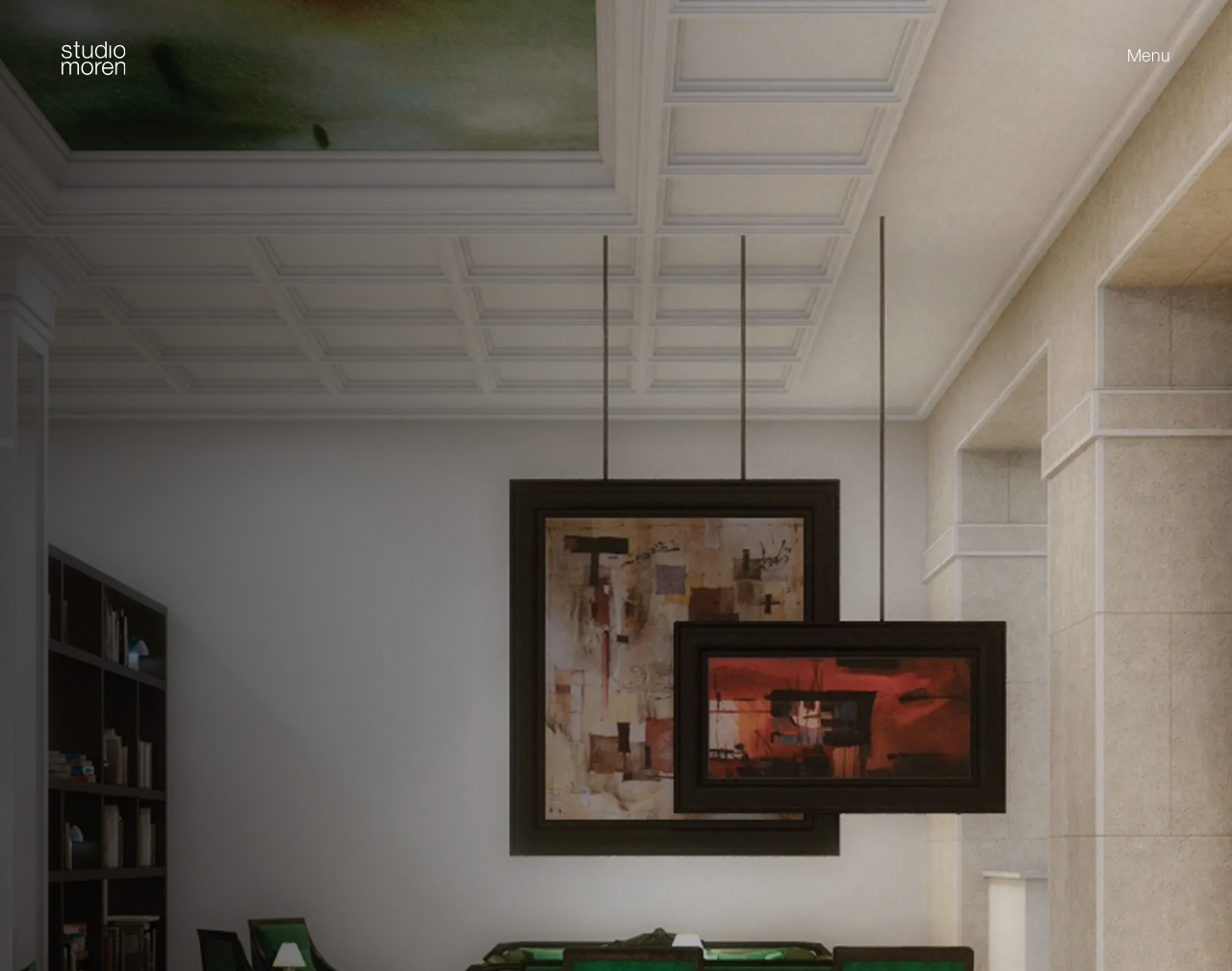Pinpoint the bounding box coordinates of the element you need to click to execute the following instruction: "Click Home". The bounding box should be represented by four float numbers between 0 and 1, in the format [left, top, right, bottom].

[0.05, 0.042, 0.102, 0.077]